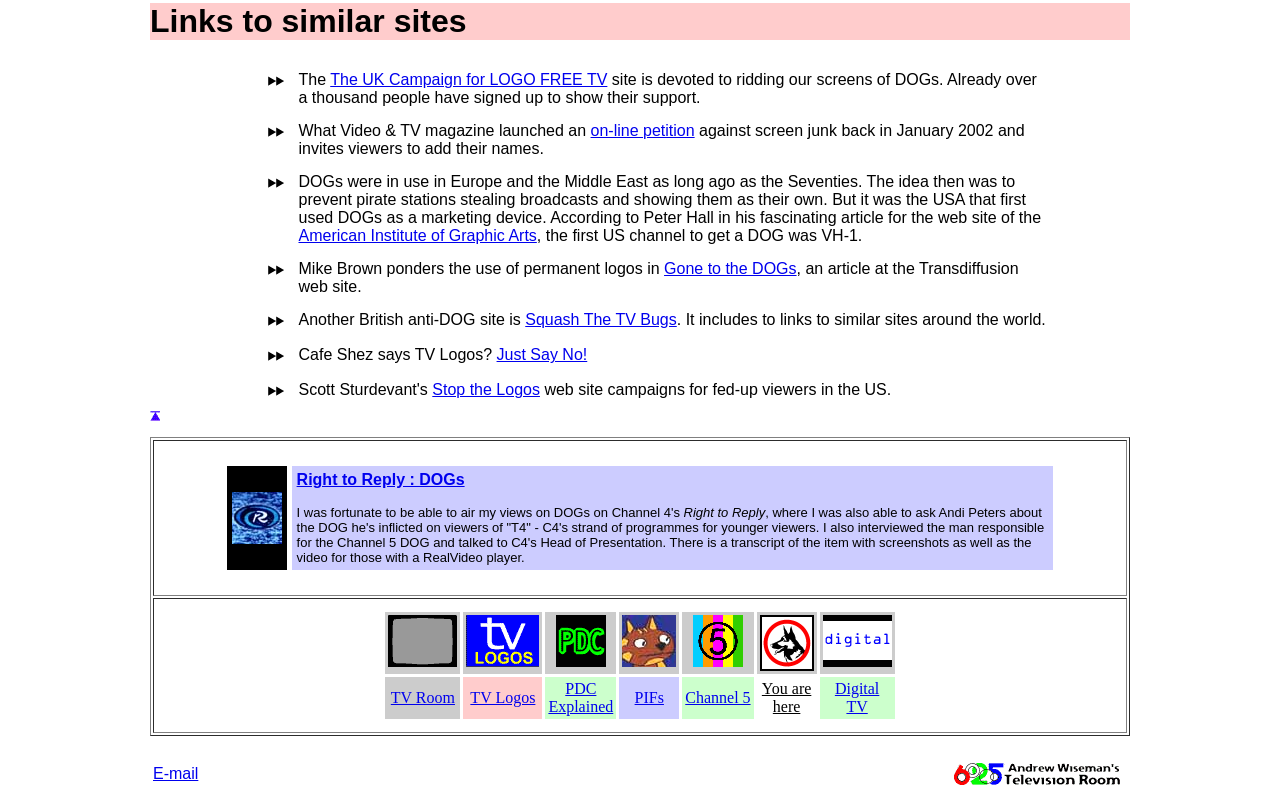Please specify the bounding box coordinates of the area that should be clicked to accomplish the following instruction: "Click on 'The UK Campaign for LOGO FREE TV'". The coordinates should consist of four float numbers between 0 and 1, i.e., [left, top, right, bottom].

[0.258, 0.09, 0.475, 0.111]